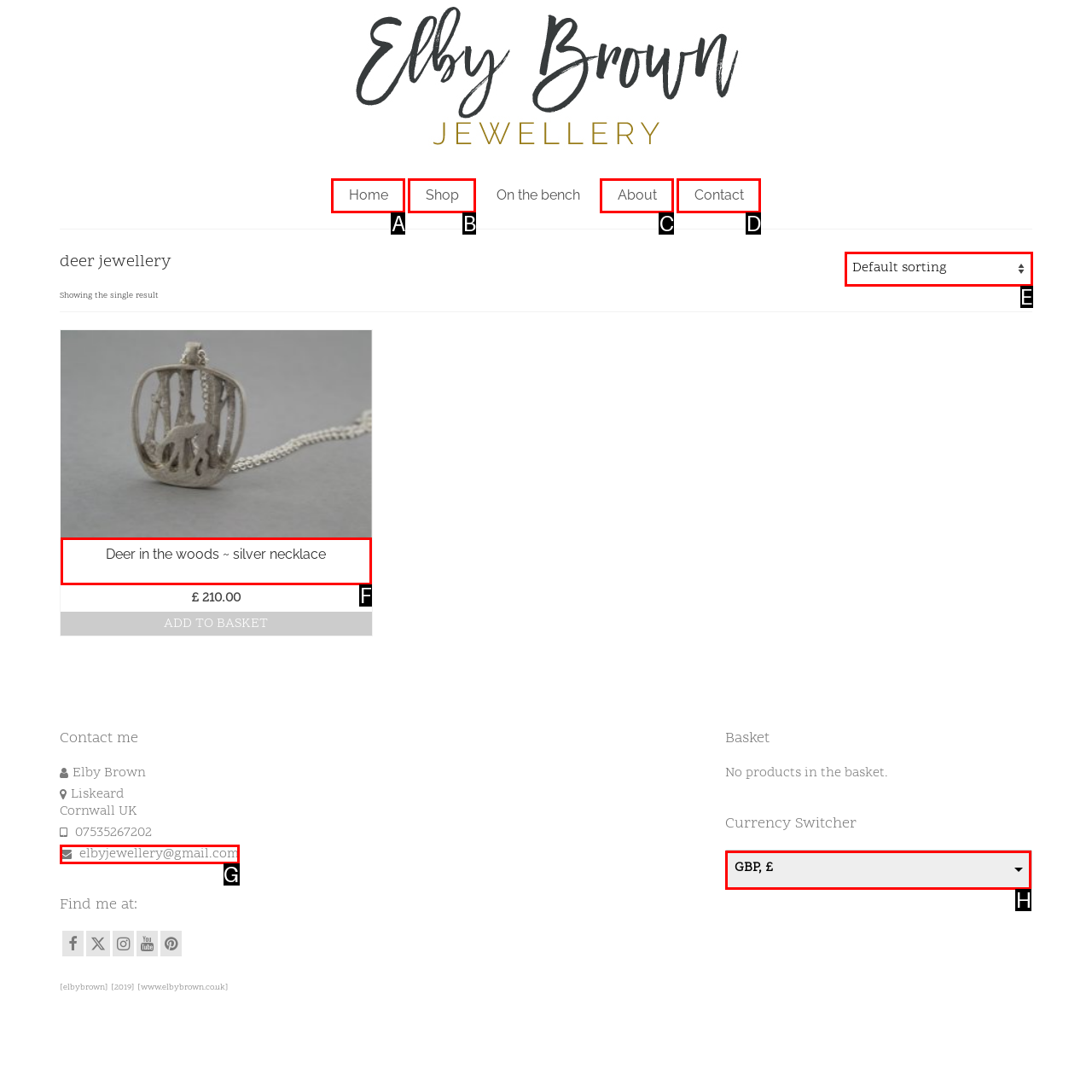Look at the description: About »
Determine the letter of the matching UI element from the given choices.

C